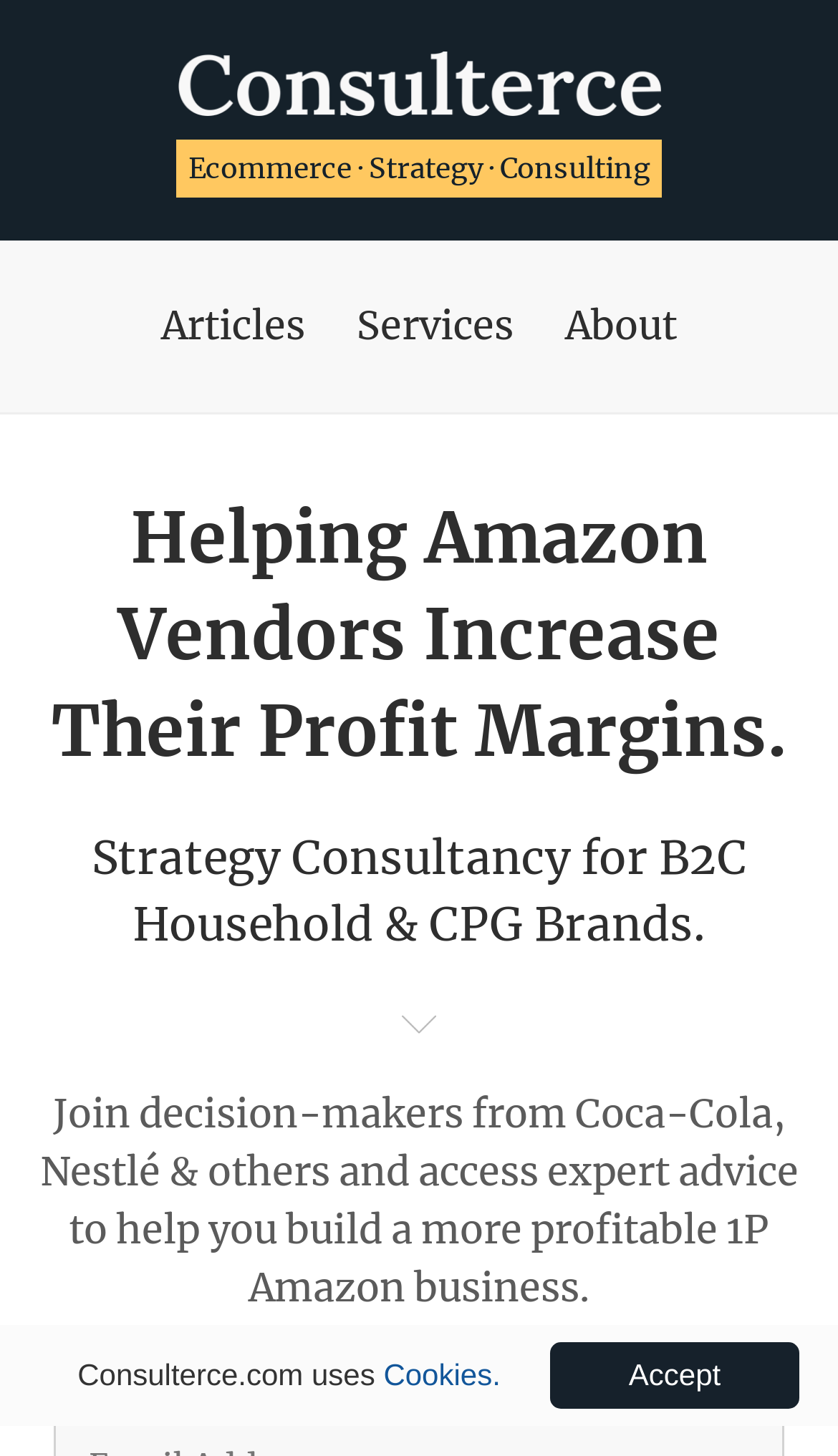Using the description "Services", locate and provide the bounding box of the UI element.

[0.426, 0.2, 0.613, 0.248]